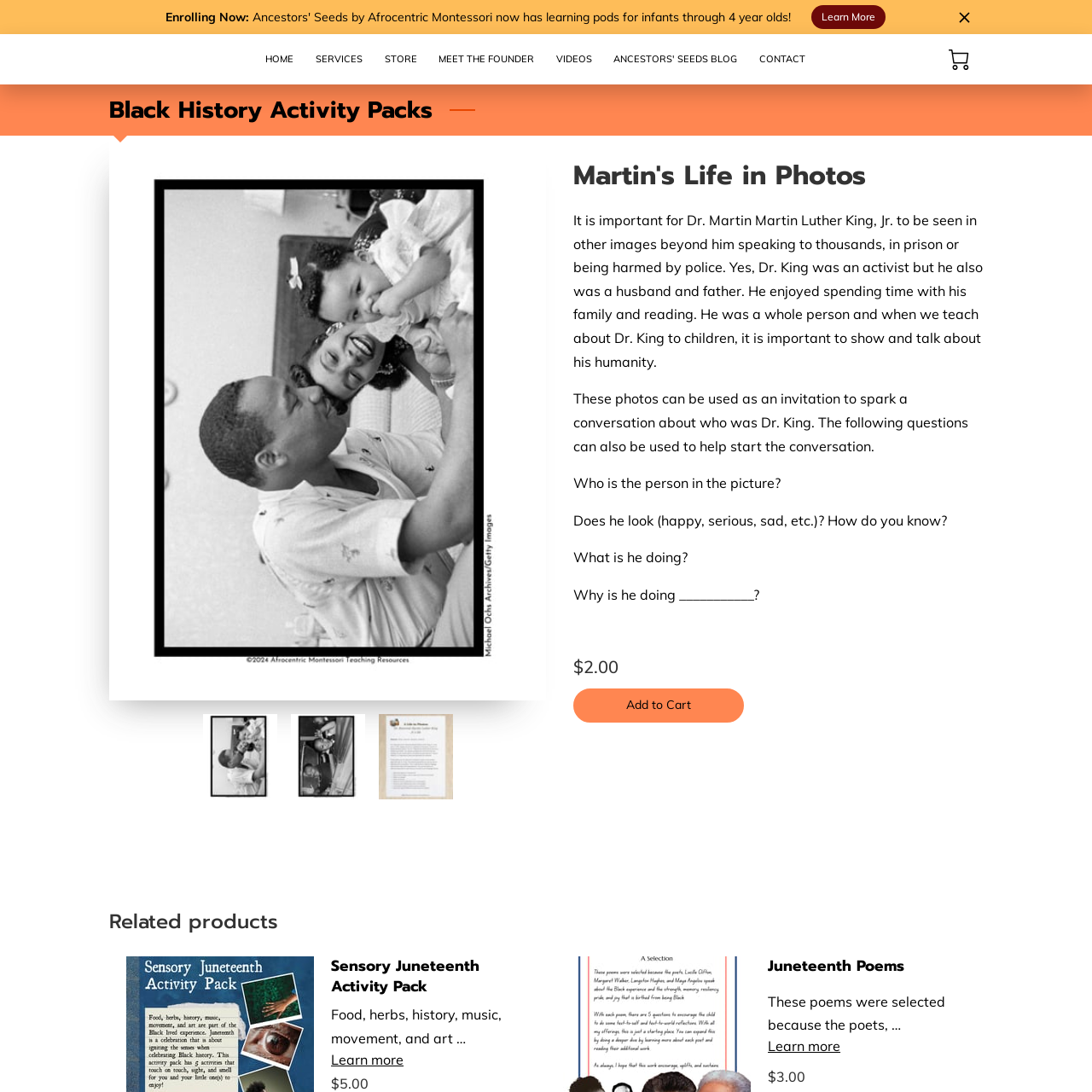Find the bounding box of the element with the following description: "Add to Cart". The coordinates must be four float numbers between 0 and 1, formatted as [left, top, right, bottom].

[0.525, 0.63, 0.681, 0.661]